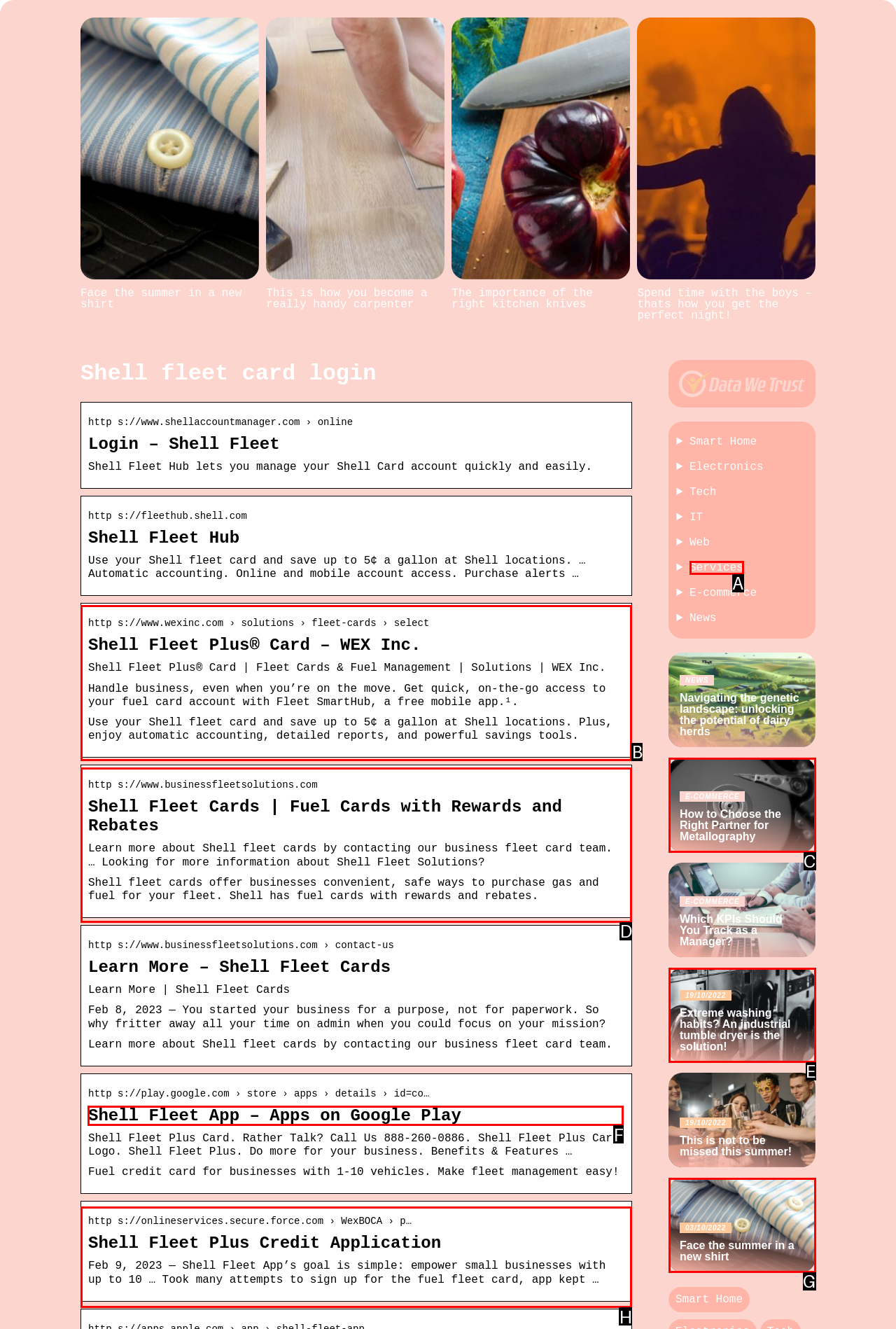Please indicate which HTML element to click in order to fulfill the following task: Download Shell Fleet App Respond with the letter of the chosen option.

F